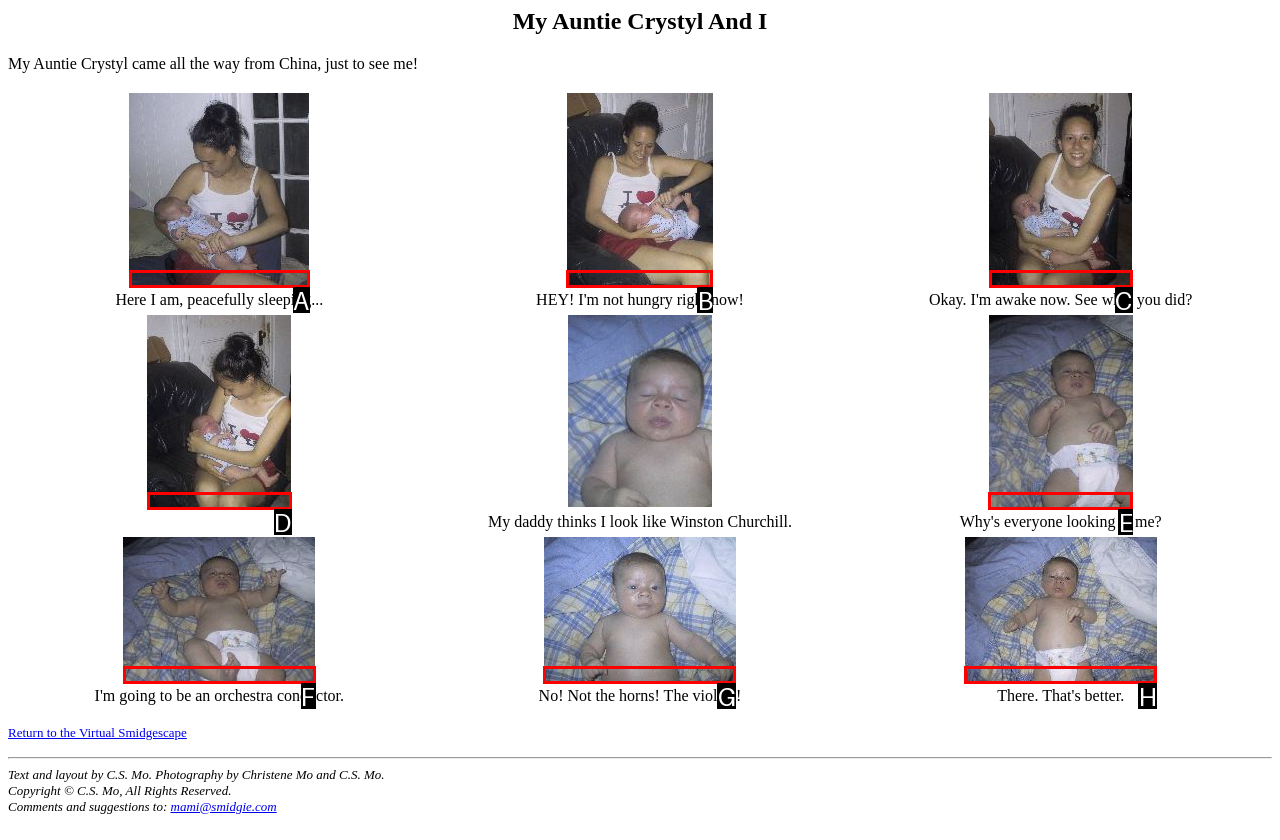Choose the option that matches the following description: Fuck It Tour
Answer with the letter of the correct option.

None